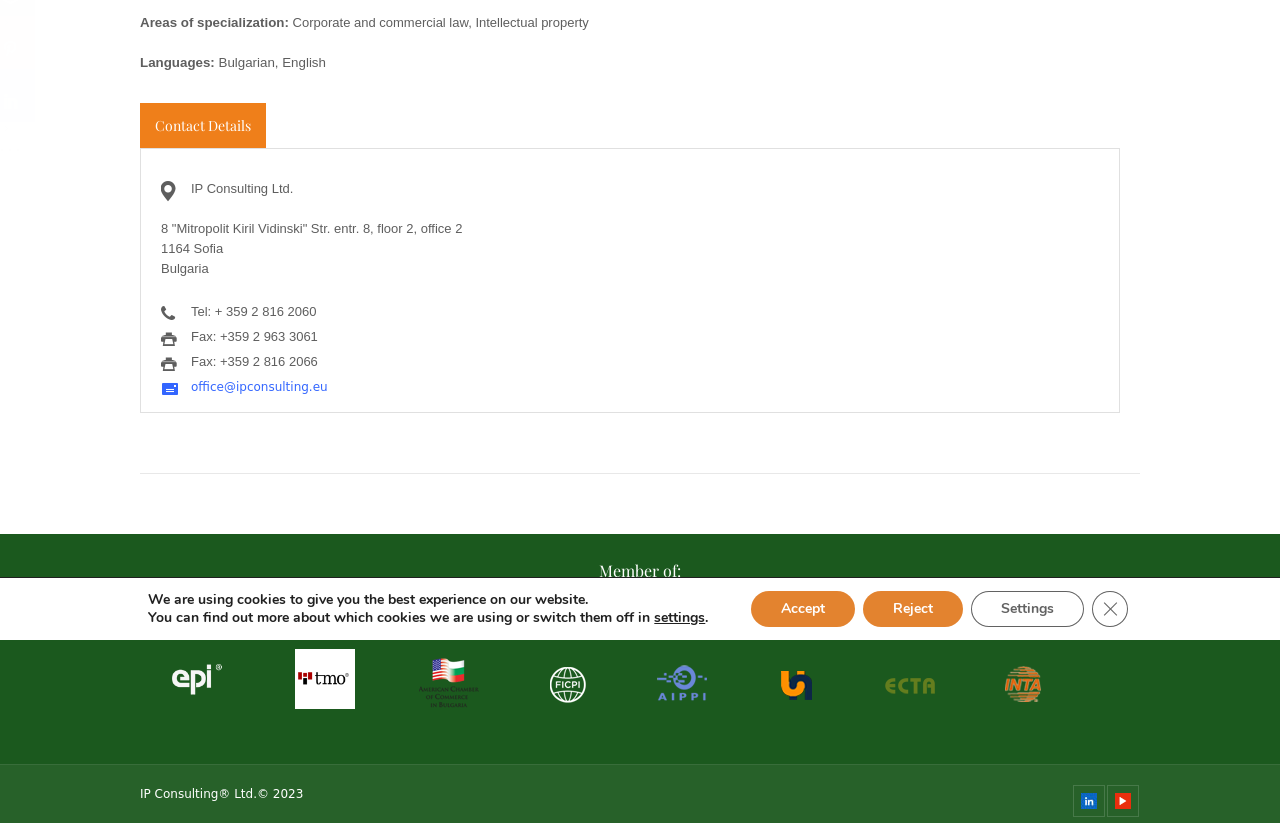Extract the bounding box coordinates for the UI element described by the text: "office@ipconsulting.eu". The coordinates should be in the form of [left, top, right, bottom] with values between 0 and 1.

[0.149, 0.462, 0.256, 0.479]